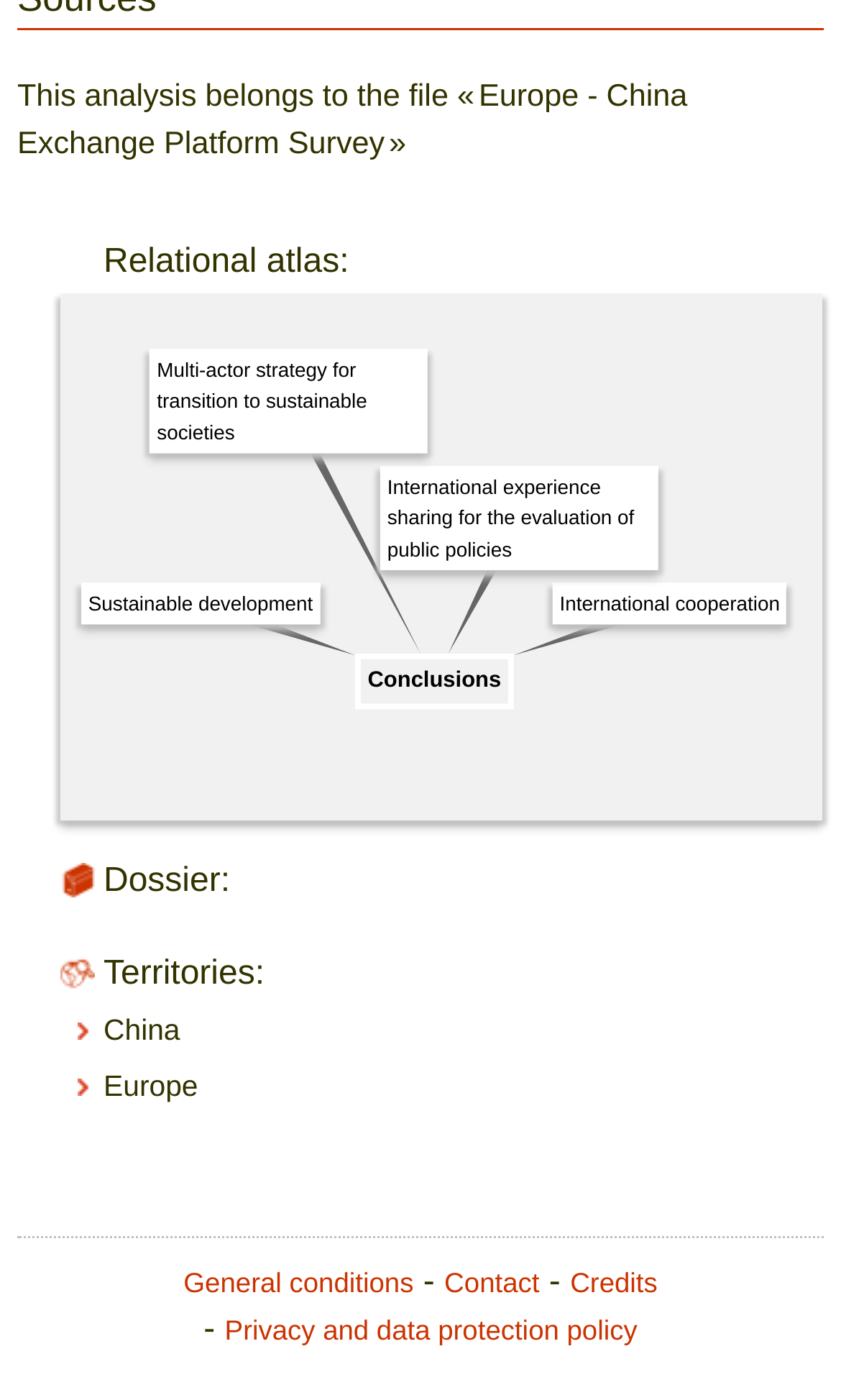What is the purpose of the 'Relational atlas' section?
Please provide a single word or phrase as your answer based on the screenshot.

Unknown